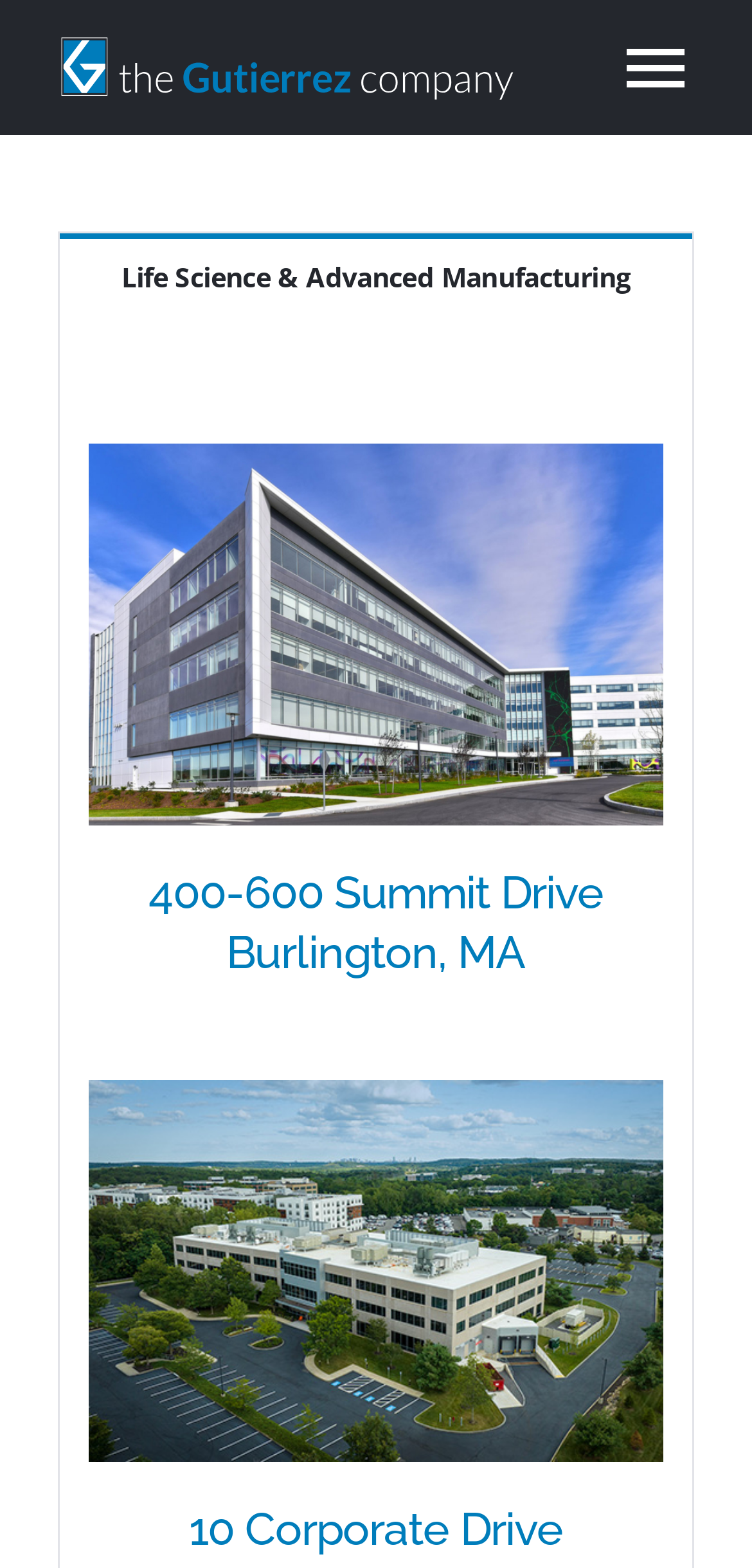Pinpoint the bounding box coordinates of the element you need to click to execute the following instruction: "Go to the top of the page". The bounding box should be represented by four float numbers between 0 and 1, in the format [left, top, right, bottom].

[0.695, 0.726, 0.808, 0.78]